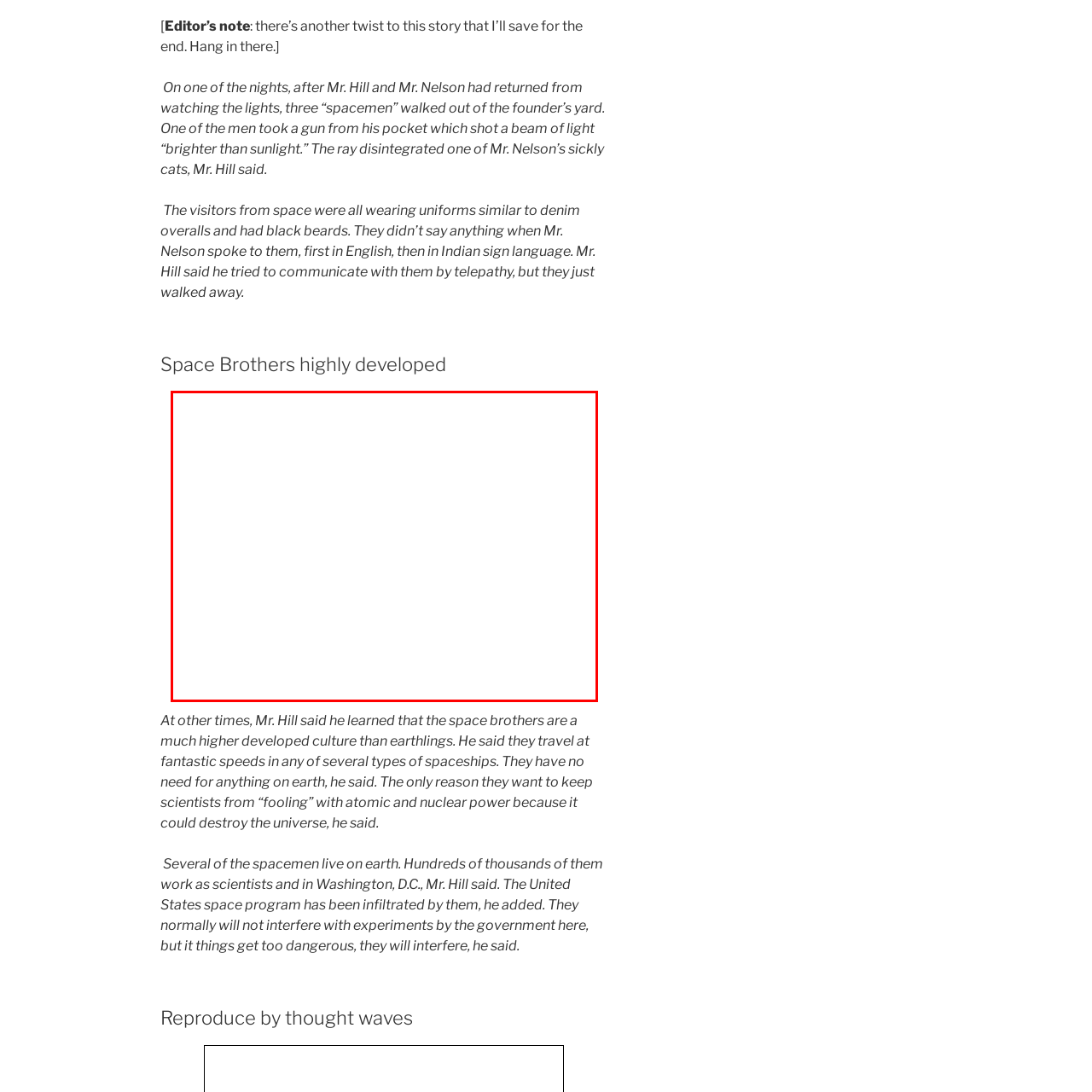Offer a detailed description of the content within the red-framed image.

The image depicts a moment from the Buck Nelson Flying Saucer Convention held on June 28, 1966. This event was marked by discussions around extraterrestrial experiences, particularly focusing on the narratives shared by witnesses like Mr. Hill and Mr. Nelson. The caption encapsulates the intriguing blend of skepticism and belief surrounding UFO sightings, with attendees captivated by tales of "spacemen" who possess advanced technology and intentions beyond human comprehension. It serves as a visual representation of the gathering where enthusiasts, researchers, and curious onlookers came together to explore the mysteries of the universe and the possibility of life beyond Earth.